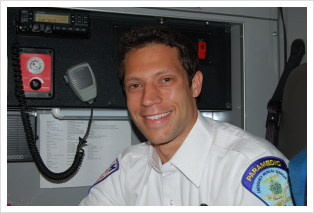Describe every detail you can see in the image.

This image features a smiling paramedic inside an ambulance, showcasing the professional and approachable nature of emergency medical personnel. He is dressed in a crisp uniform, complete with a badge indicating his role as a paramedic. The background reveals various essential equipment, including a radio, which is crucial for communication during emergencies, and paperwork on the wall, likely containing important operational details. This setting reflects the dedication and readiness of paramedics like him, who play a vital role in patient care and emergency response. The image captures not just the individual but the essence of teamwork and professionalism inherent in emergency medical services.